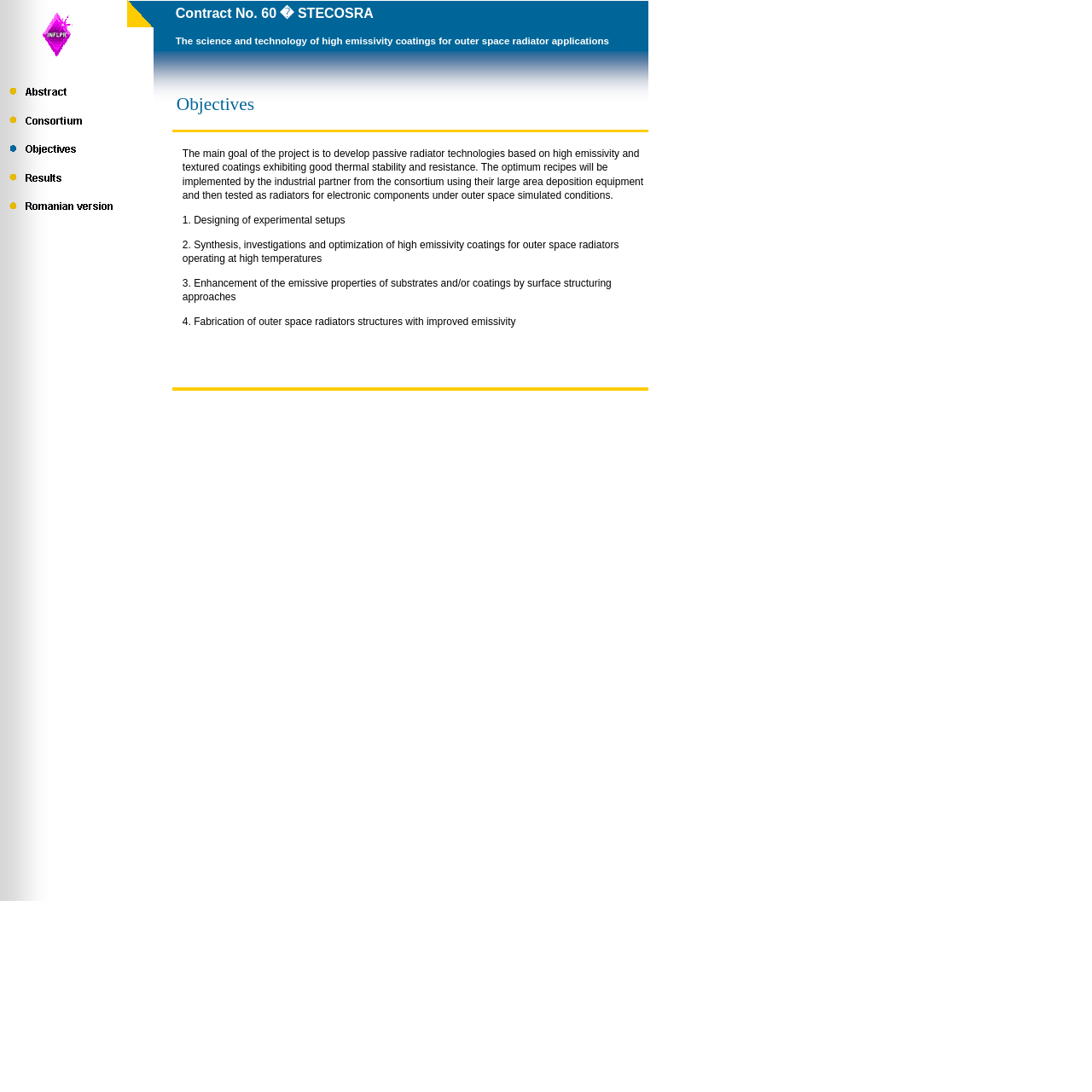Produce an elaborate caption capturing the essence of the webpage.

The webpage is about contacting a project related to high emissivity coatings for outer space radiator applications. At the top left corner, there are six small images, possibly logos or icons, arranged in a horizontal row. Below these images, there is a table with a single row and cell containing the text "Contract No. 60 – STECOSRA". 

To the right of this table, there is another table with a single row and cell containing a long title describing the project's focus on high emissivity coatings for outer space radiator applications. Below this table, there is a small image, possibly a logo or icon.

Further down, there is a table with a single row and cell containing the header "Objectives". Below this table, there is a larger table with a single row and cell containing a detailed description of the project's objectives, including designing experimental setups, synthesizing and optimizing high emissivity coatings, enhancing emissive properties, and fabricating outer space radiators structures.

To the left of this large table, there is a small image, possibly a logo or icon. Overall, the webpage has a total of eight images, possibly logos or icons, and four tables containing text related to the project's details and objectives.